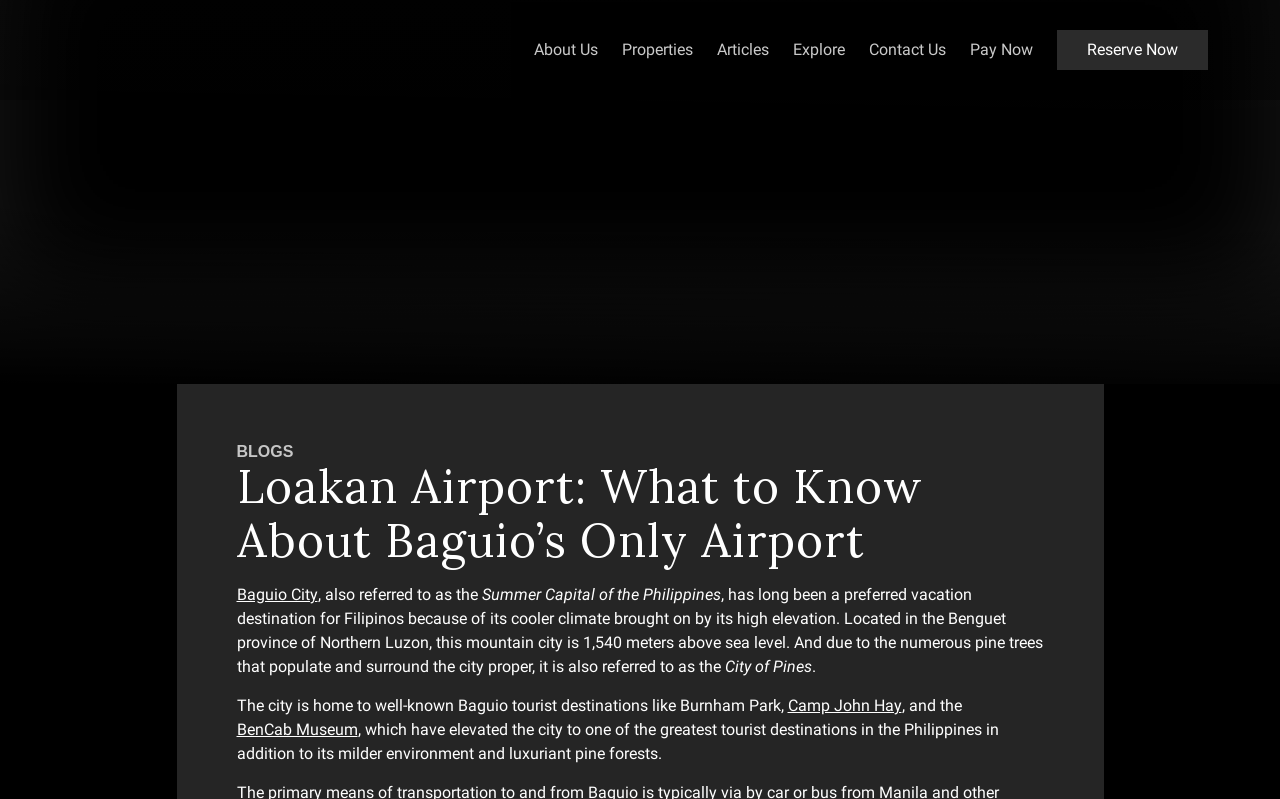Please find the bounding box coordinates of the element that must be clicked to perform the given instruction: "Go to About Us". The coordinates should be four float numbers from 0 to 1, i.e., [left, top, right, bottom].

[0.417, 0.053, 0.467, 0.073]